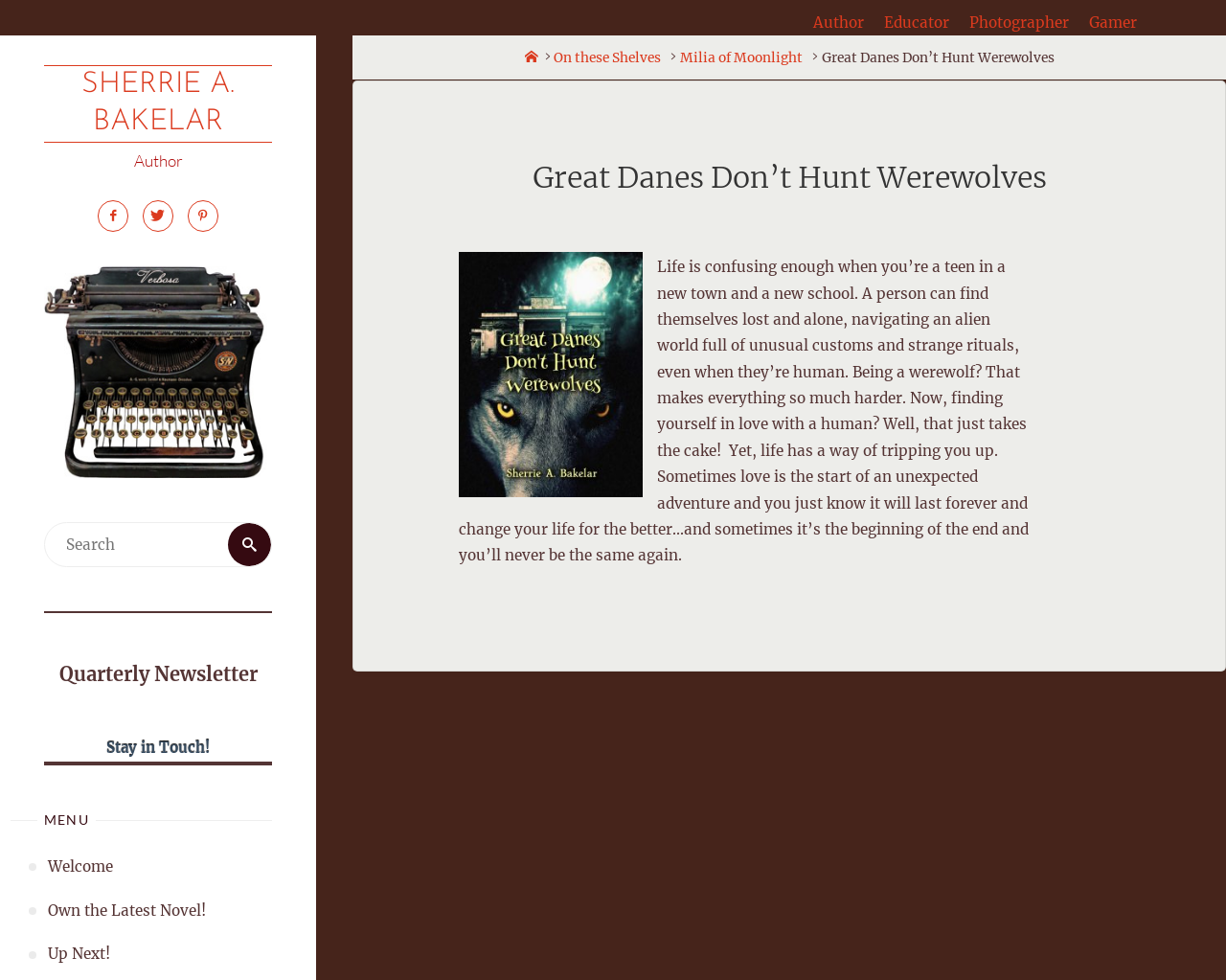Refer to the image and provide an in-depth answer to the question: 
What is the title of the book?

The title of the book can be found in the main content area of the webpage, where it is displayed as a heading. It is also mentioned in the navigation bar as a link.